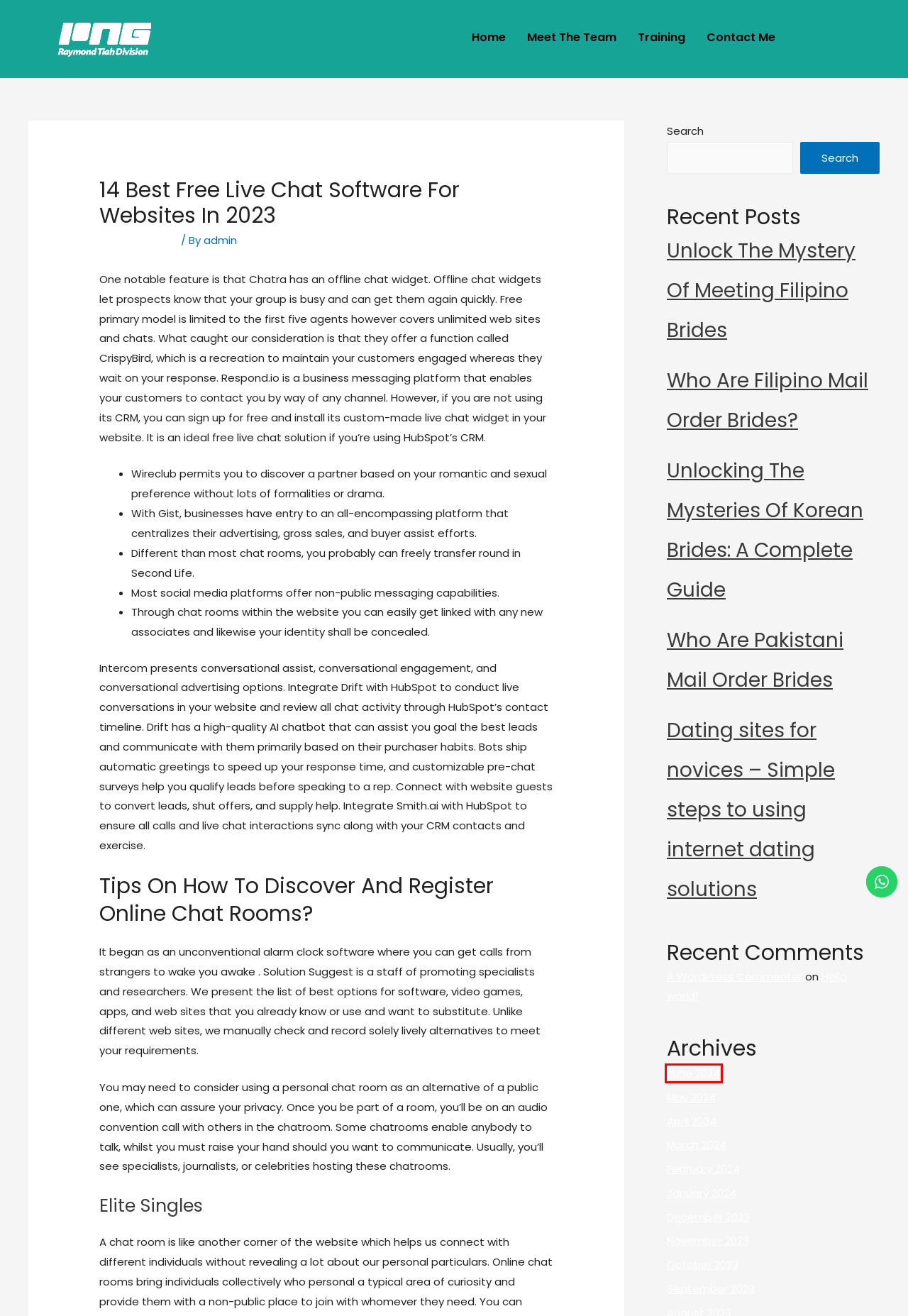Using the screenshot of a webpage with a red bounding box, pick the webpage description that most accurately represents the new webpage after the element inside the red box is clicked. Here are the candidates:
A. Hello world! – Raymond Tiah Division
B. Who Are Pakistani Mail Order Brides – Raymond Tiah Division
C. Contact Me – Raymond Tiah Division
D. September 2023 – Raymond Tiah Division
E. Meet The Team – Raymond Tiah Division
F. June 2024 – Raymond Tiah Division
G. Unlock The Mystery Of Meeting Filipino Brides – Raymond Tiah Division
H. October 2023 – Raymond Tiah Division

F